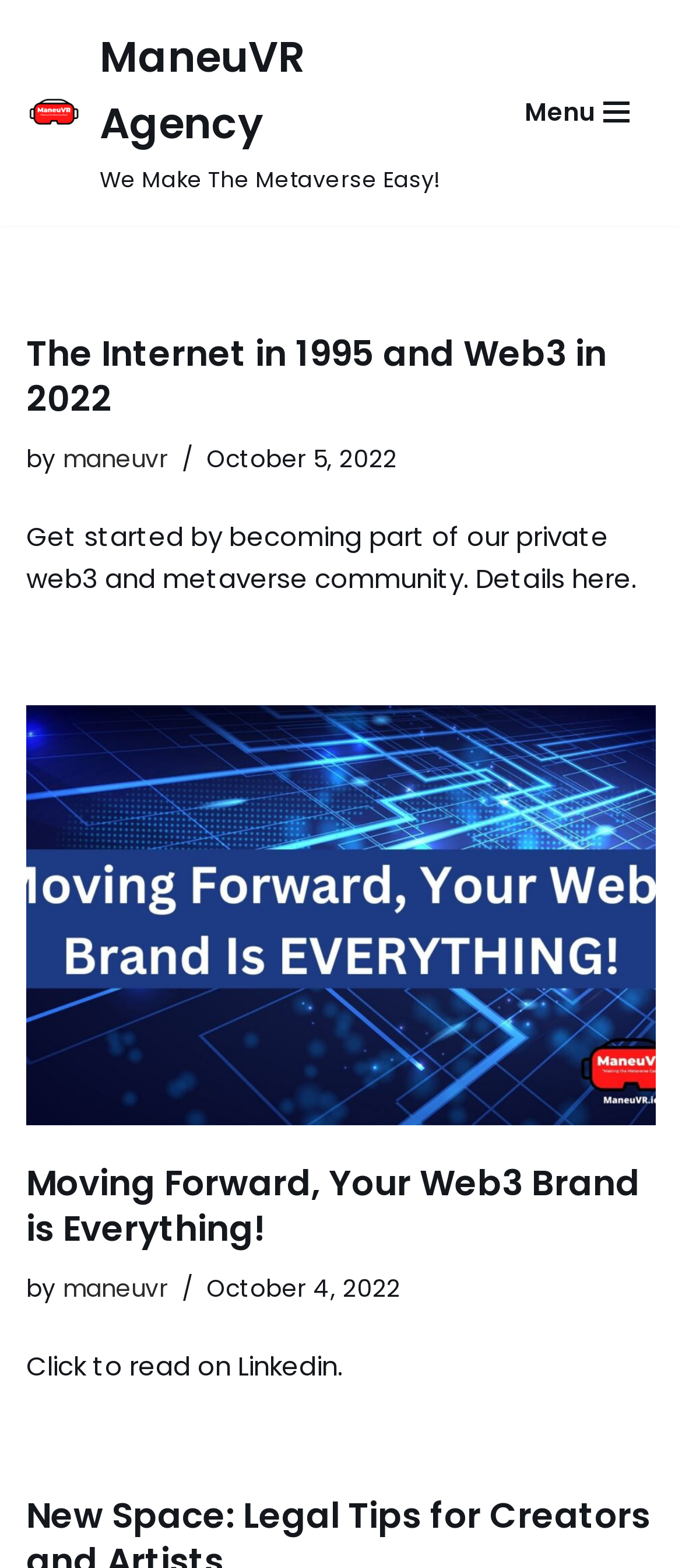Find the bounding box coordinates corresponding to the UI element with the description: "maneuvr". The coordinates should be formatted as [left, top, right, bottom], with values as floats between 0 and 1.

[0.092, 0.282, 0.246, 0.303]